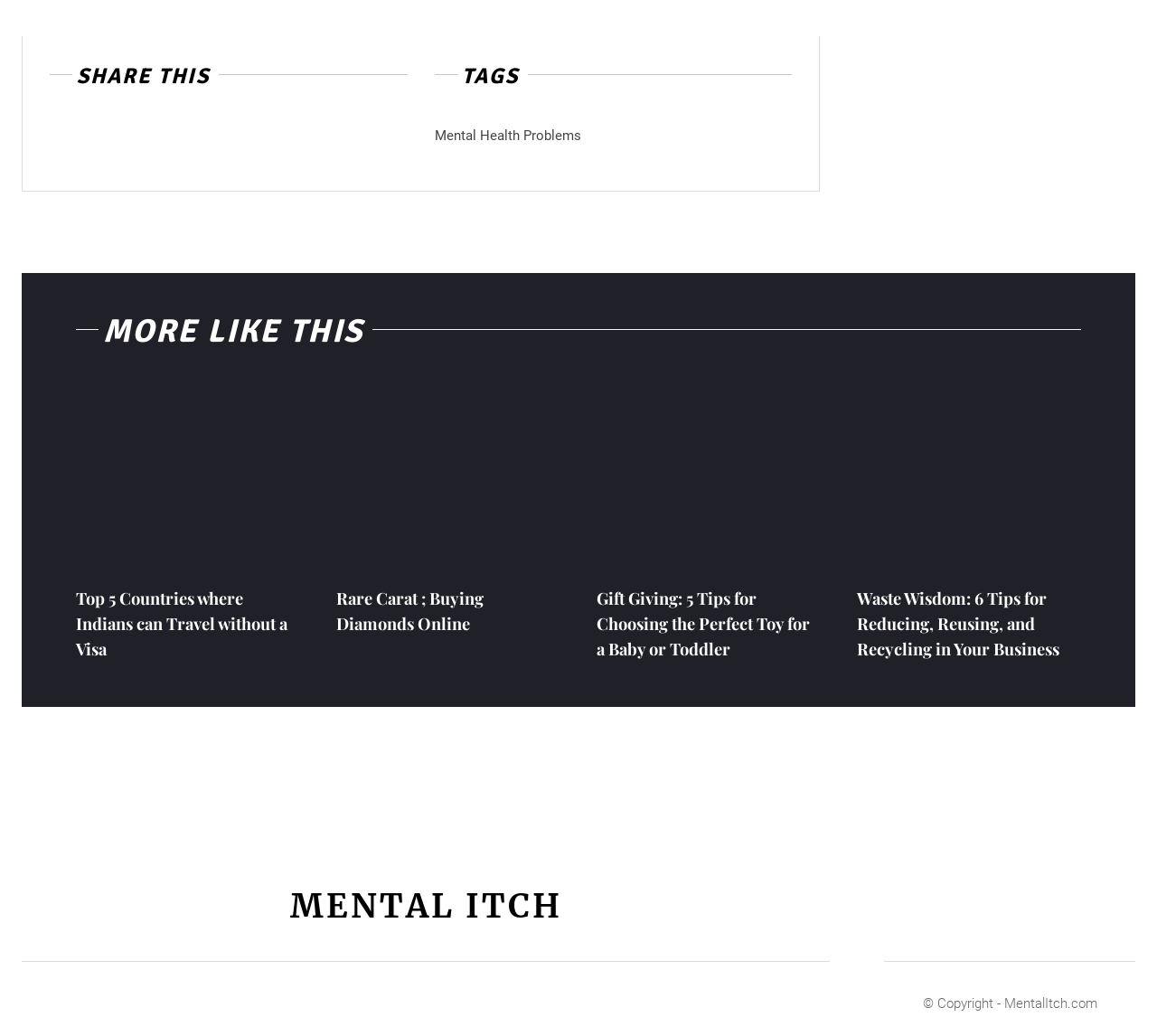Please predict the bounding box coordinates of the element's region where a click is necessary to complete the following instruction: "Open the link to Mental Health Problems". The coordinates should be represented by four float numbers between 0 and 1, i.e., [left, top, right, bottom].

[0.375, 0.123, 0.502, 0.138]